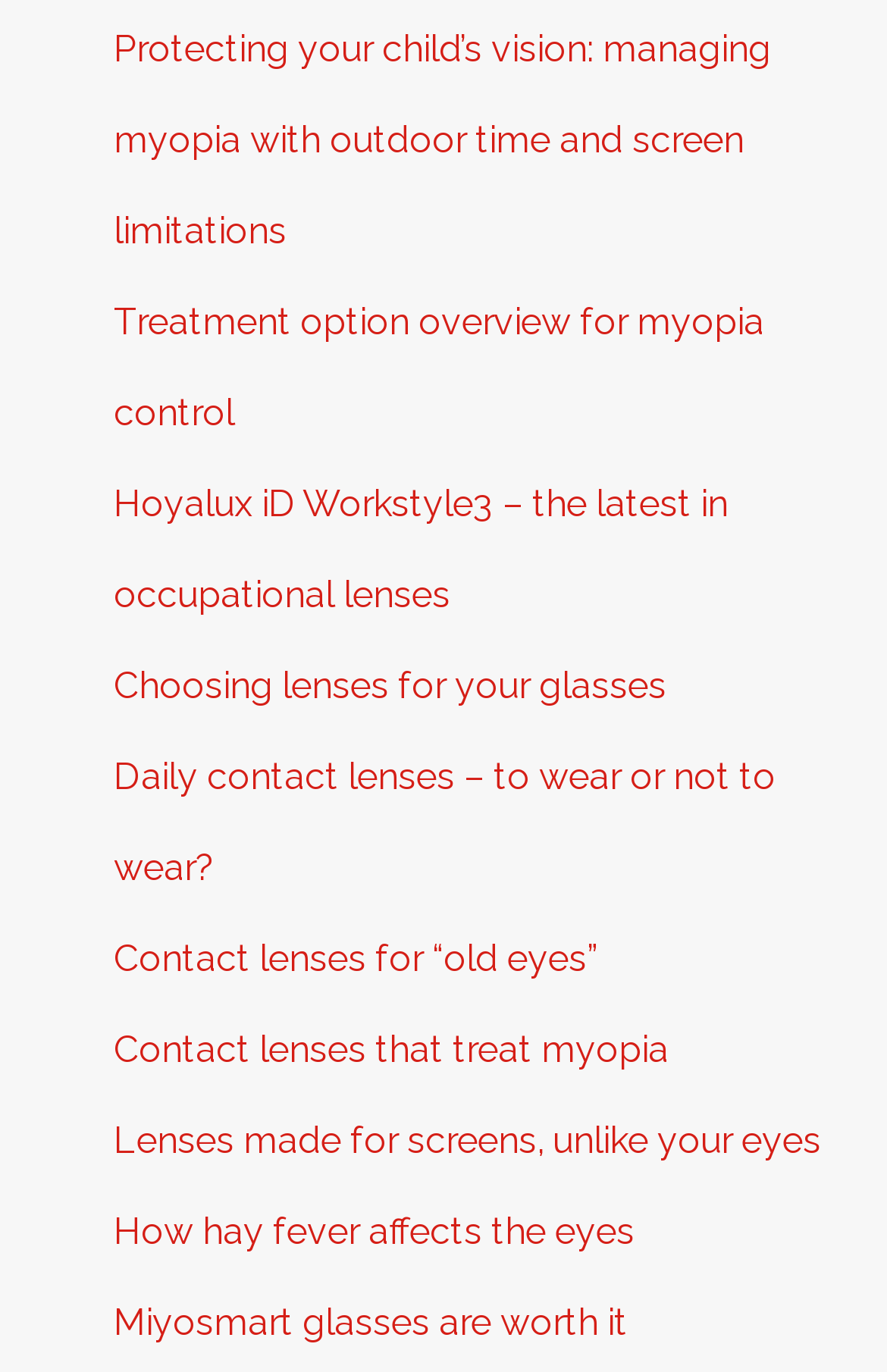Can you find the bounding box coordinates of the area I should click to execute the following instruction: "Check out Miyosmart glasses"?

[0.128, 0.932, 0.974, 0.998]